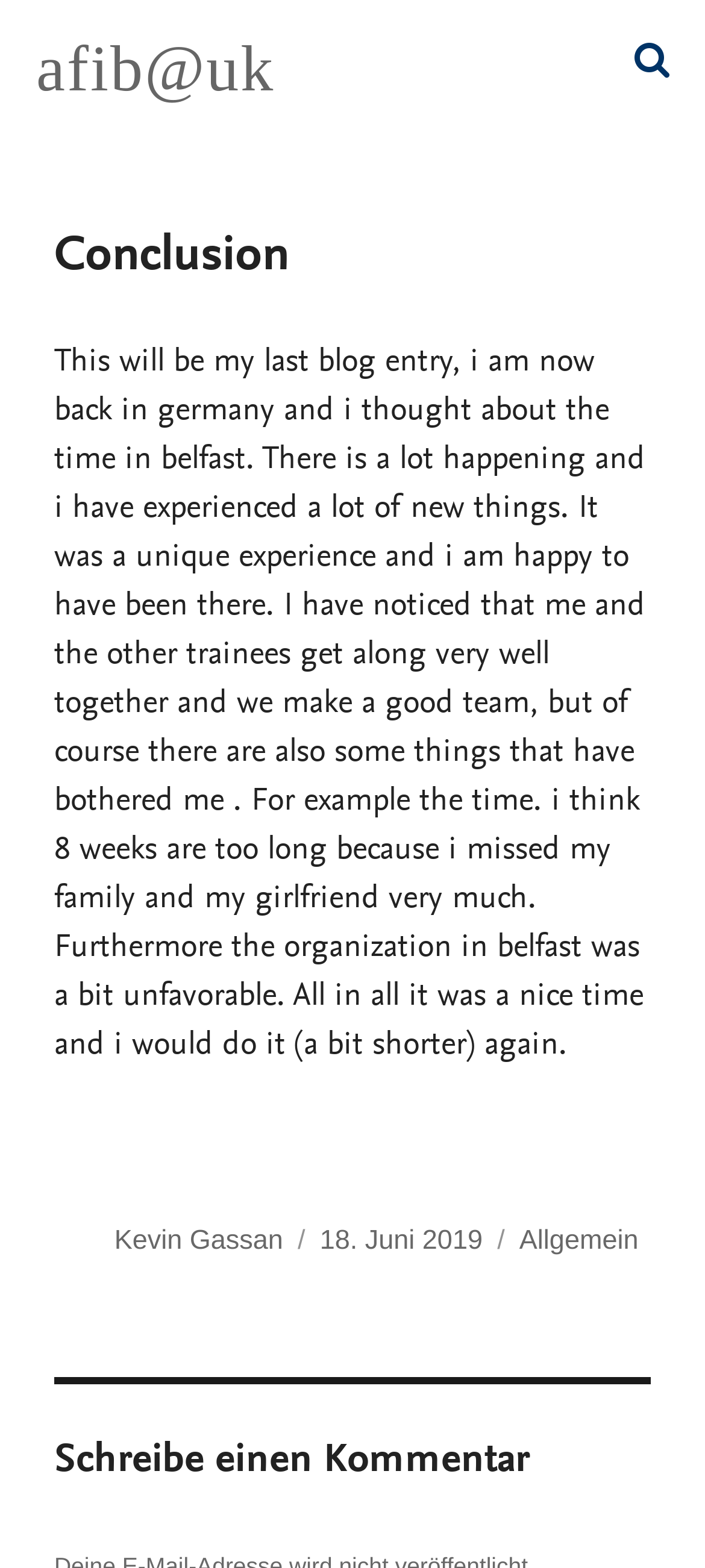What is the tone of the blog entry?
Using the image as a reference, give an elaborate response to the question.

The tone of the blog entry can be inferred as reflective because the author is looking back on their experience in Belfast and sharing their thoughts and feelings about it. The text has a introspective and contemplative tone, indicating that the author is reflecting on their experience.